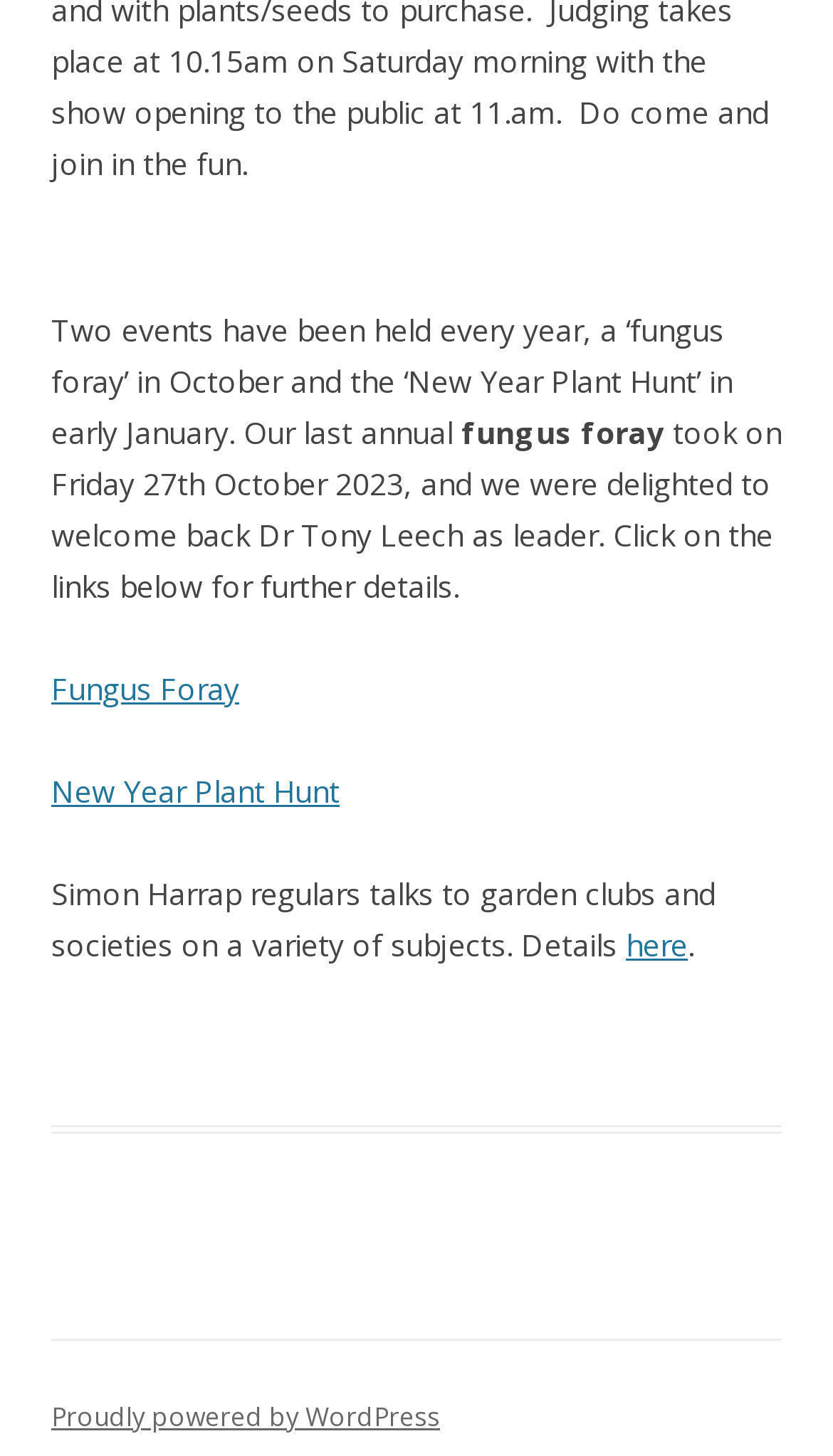Respond to the following question using a concise word or phrase: 
How many links are there in the main content?

Three